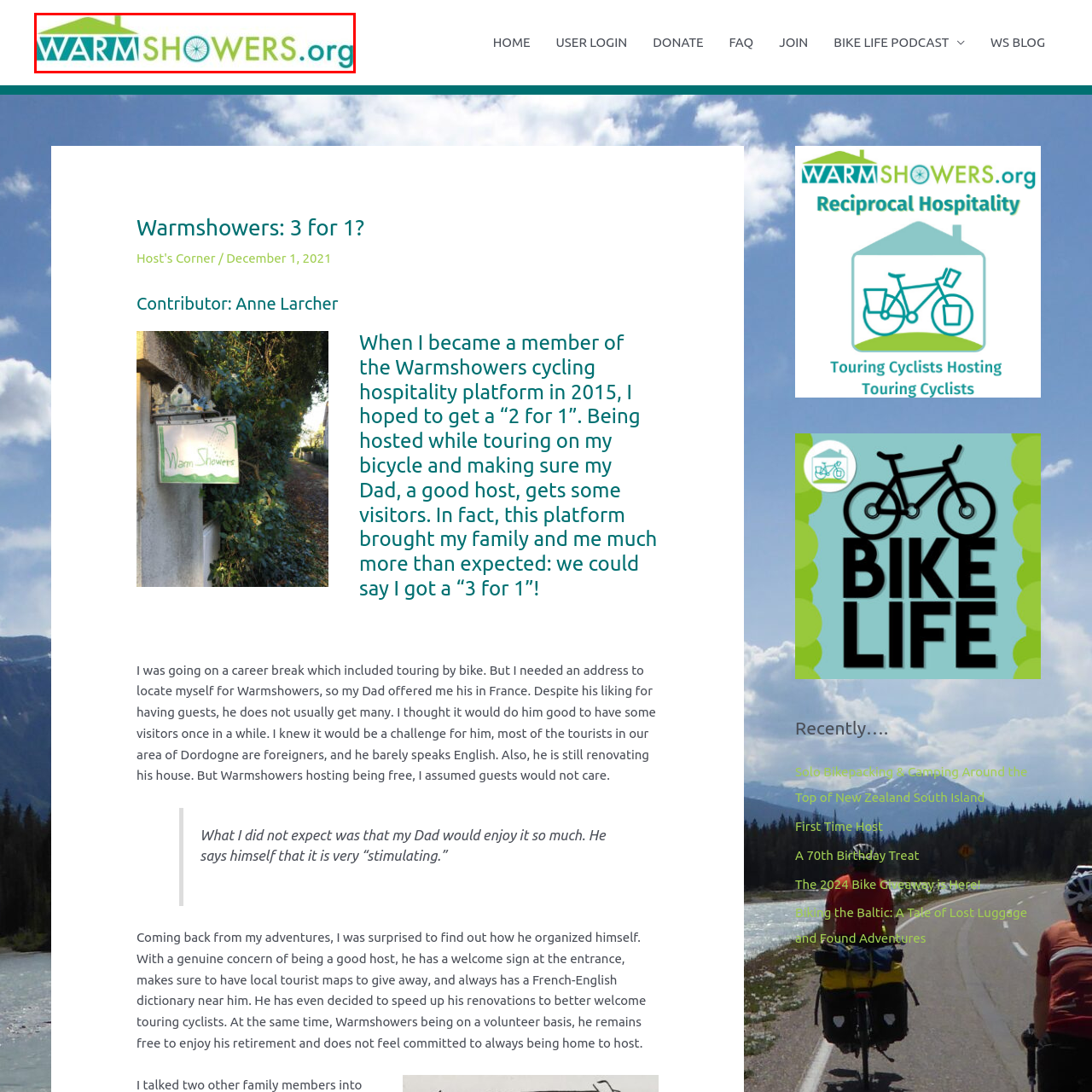What type of organization is Warmshowers?
Observe the image inside the red-bordered box and offer a detailed answer based on the visual details you find.

The logo of Warmshowers is analyzed, and it is observed that the '.org' domain indicates its non-profit status, emphasizing its community-driven ethos and the spirit of adventure and camaraderie that Warmshowers fosters among touring cyclists.